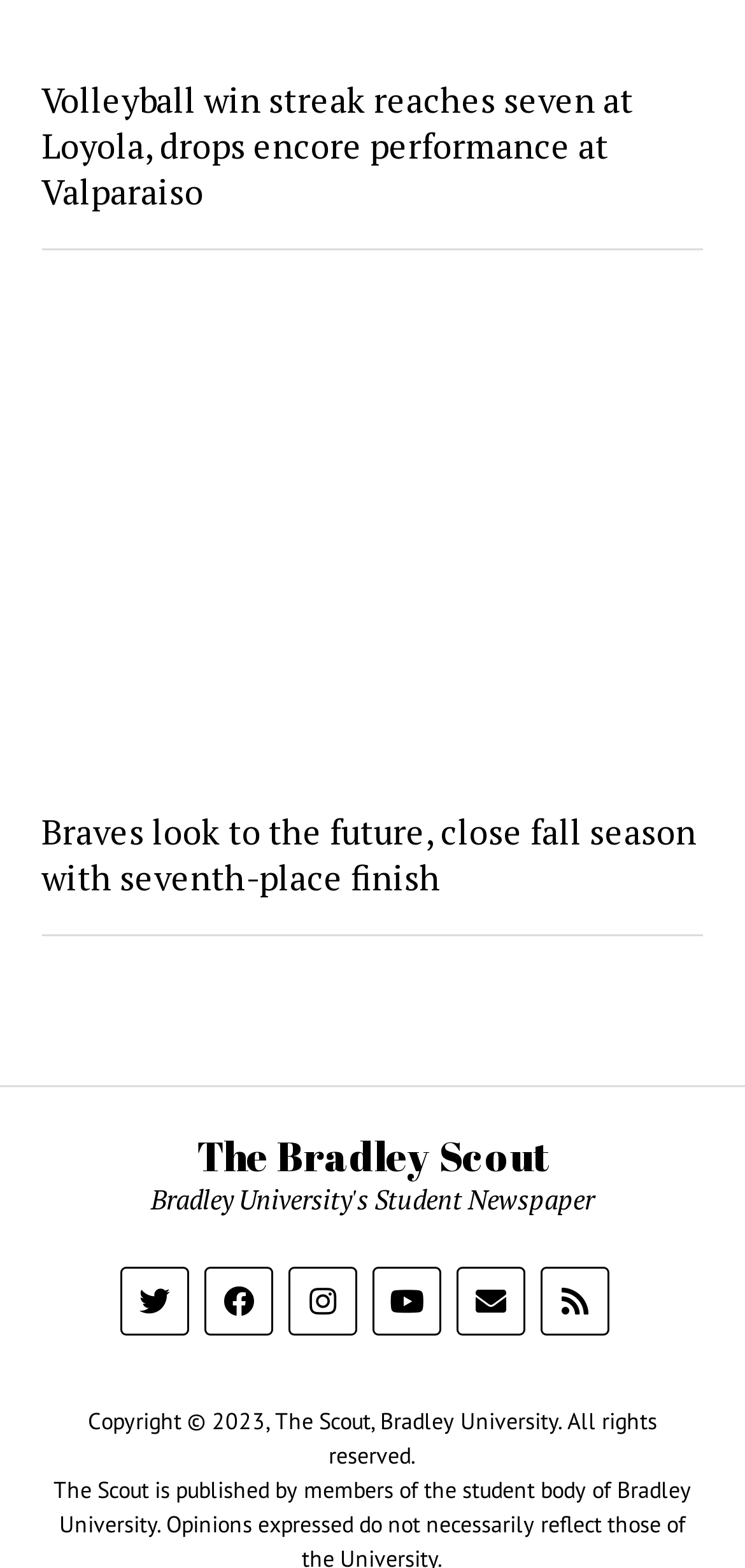What is the name of the university mentioned?
Please ensure your answer is as detailed and informative as possible.

I found the name of the university by reading the copyright text at the bottom of the page, which states 'Copyright © 2023, The Scout, Bradley University. All rights reserved.'.